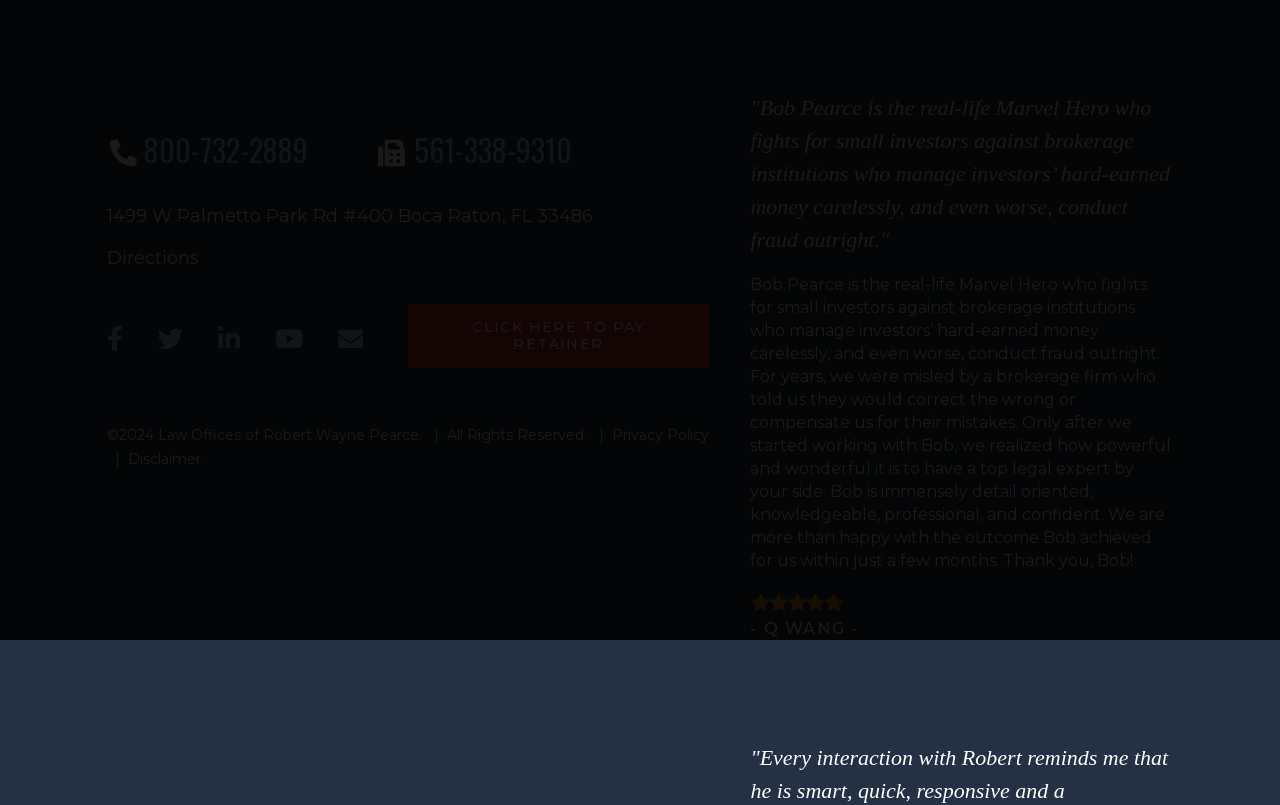Can you give a comprehensive explanation to the question given the content of the image?
What is the address of the law office?

I found the address of the law office by looking at the StaticText element with the text '1499 W Palmetto Park Rd #400 Boca Raton, FL 33486' which is located below the phone number and logo.